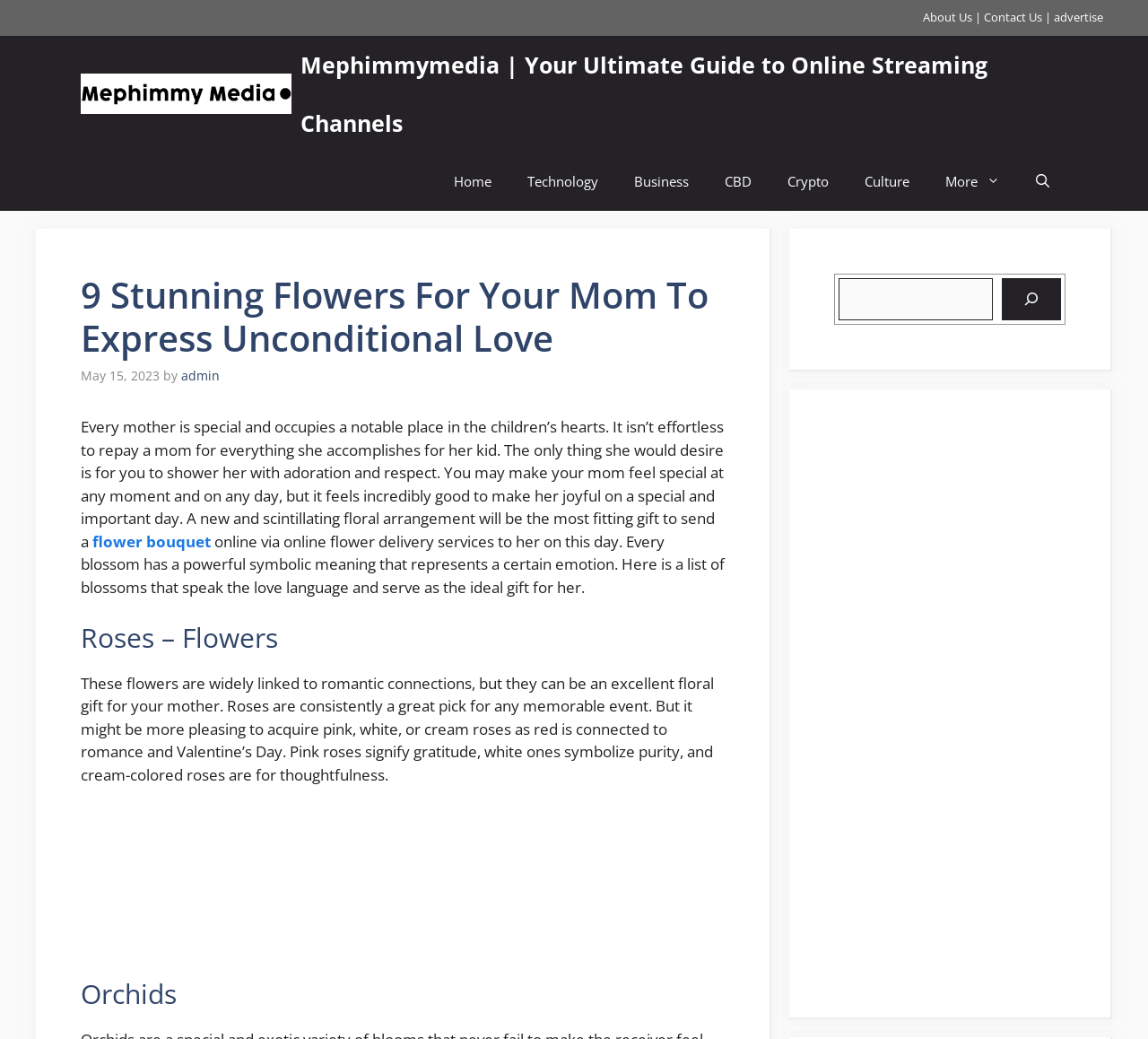Extract the primary headline from the webpage and present its text.

9 Stunning Flowers For Your Mom To Express Unconditional Love